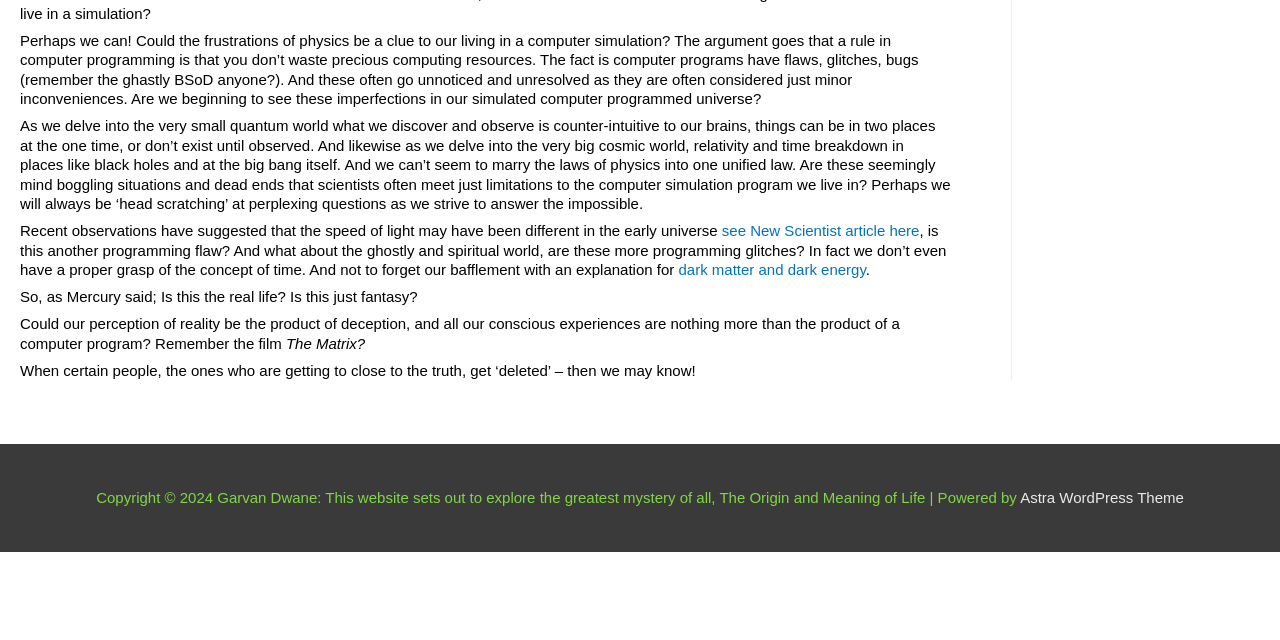Bounding box coordinates are specified in the format (top-left x, top-left y, bottom-right x, bottom-right y). All values are floating point numbers bounded between 0 and 1. Please provide the bounding box coordinate of the region this sentence describes: dark matter and dark energy

[0.53, 0.408, 0.676, 0.435]